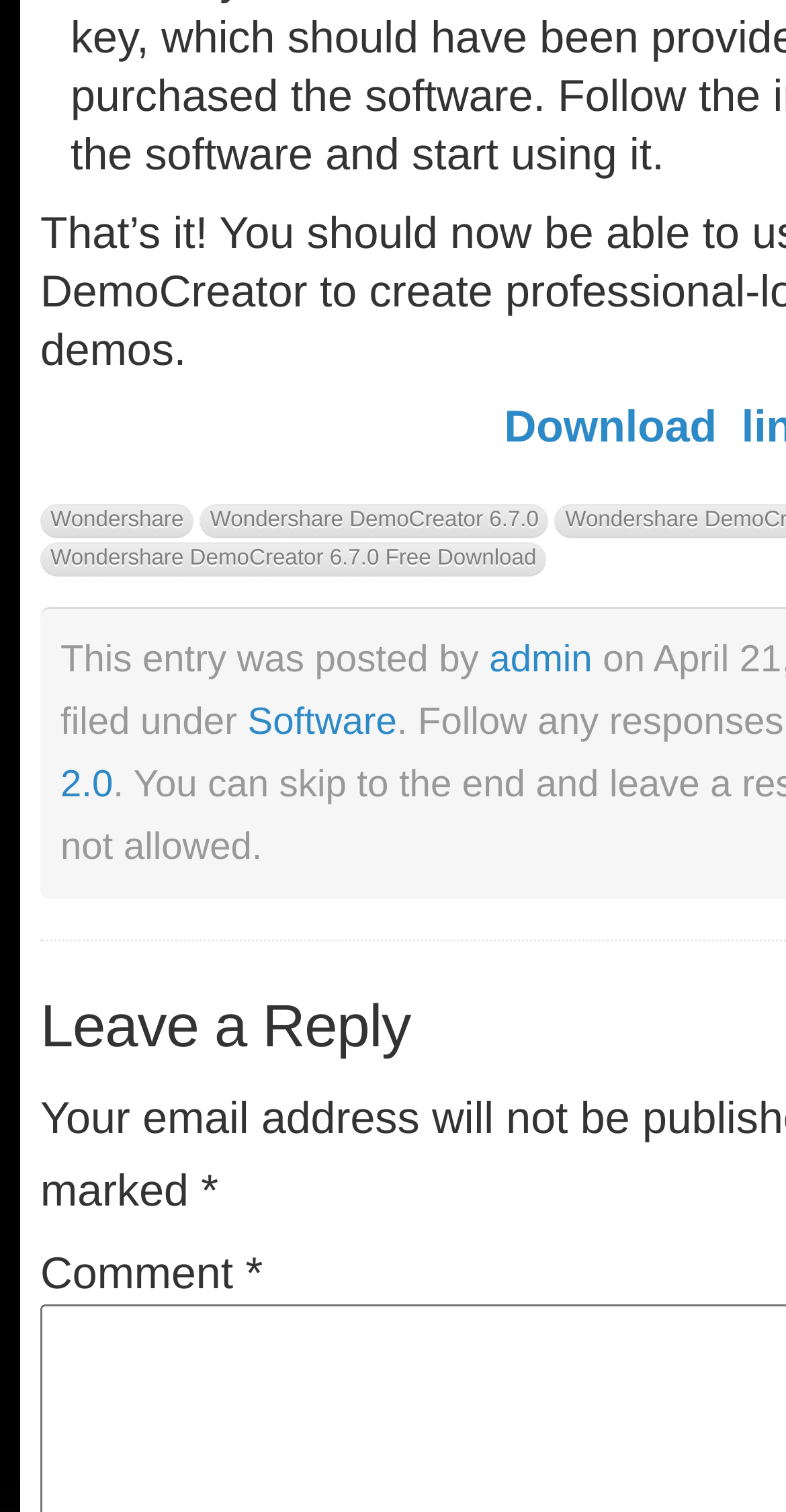Kindly determine the bounding box coordinates for the clickable area to achieve the given instruction: "go to Wondershare homepage".

[0.051, 0.334, 0.246, 0.356]